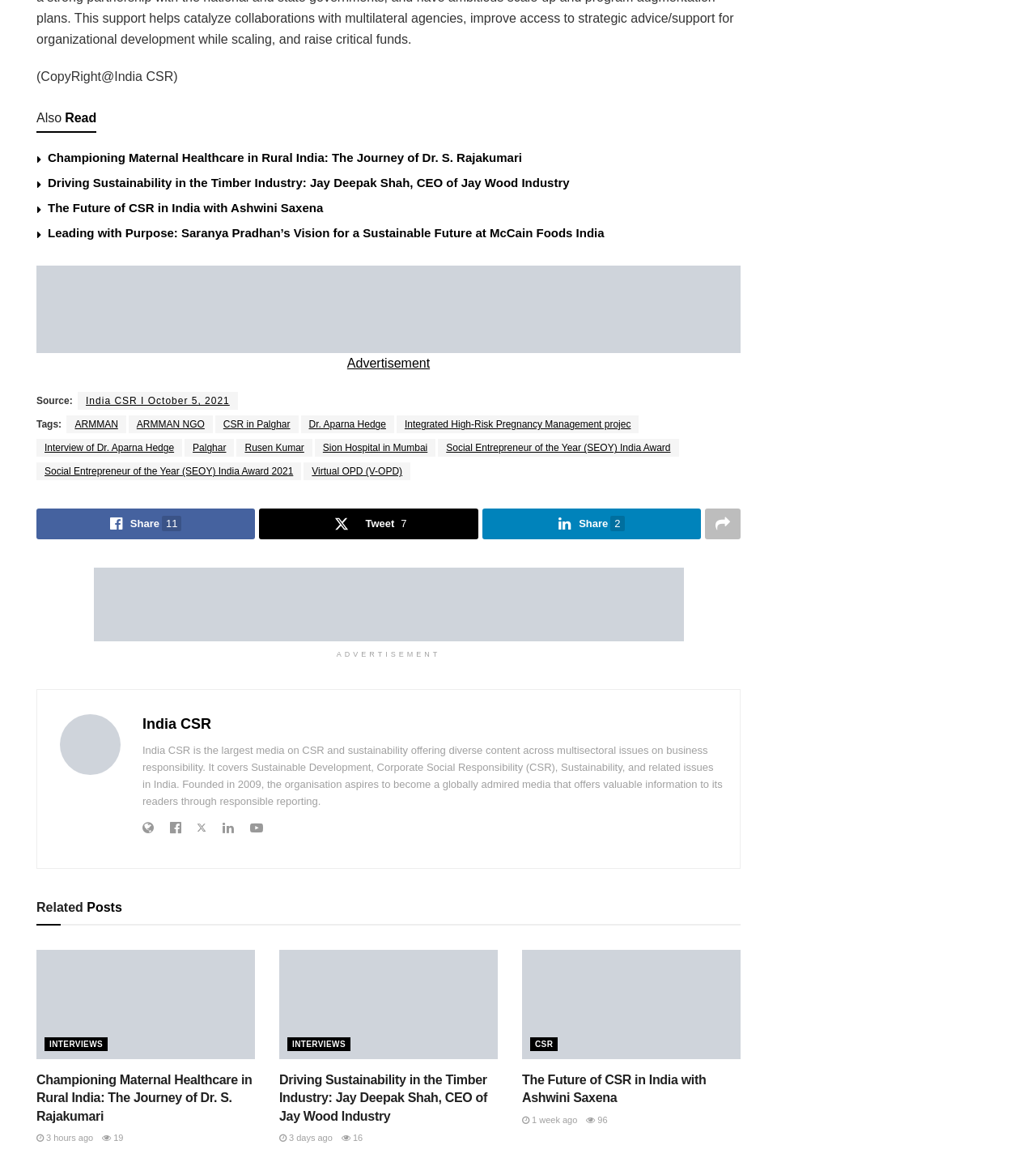Provide the bounding box coordinates for the UI element that is described by this text: "Interview of Dr. Aparna Hedge". The coordinates should be in the form of four float numbers between 0 and 1: [left, top, right, bottom].

[0.035, 0.378, 0.176, 0.393]